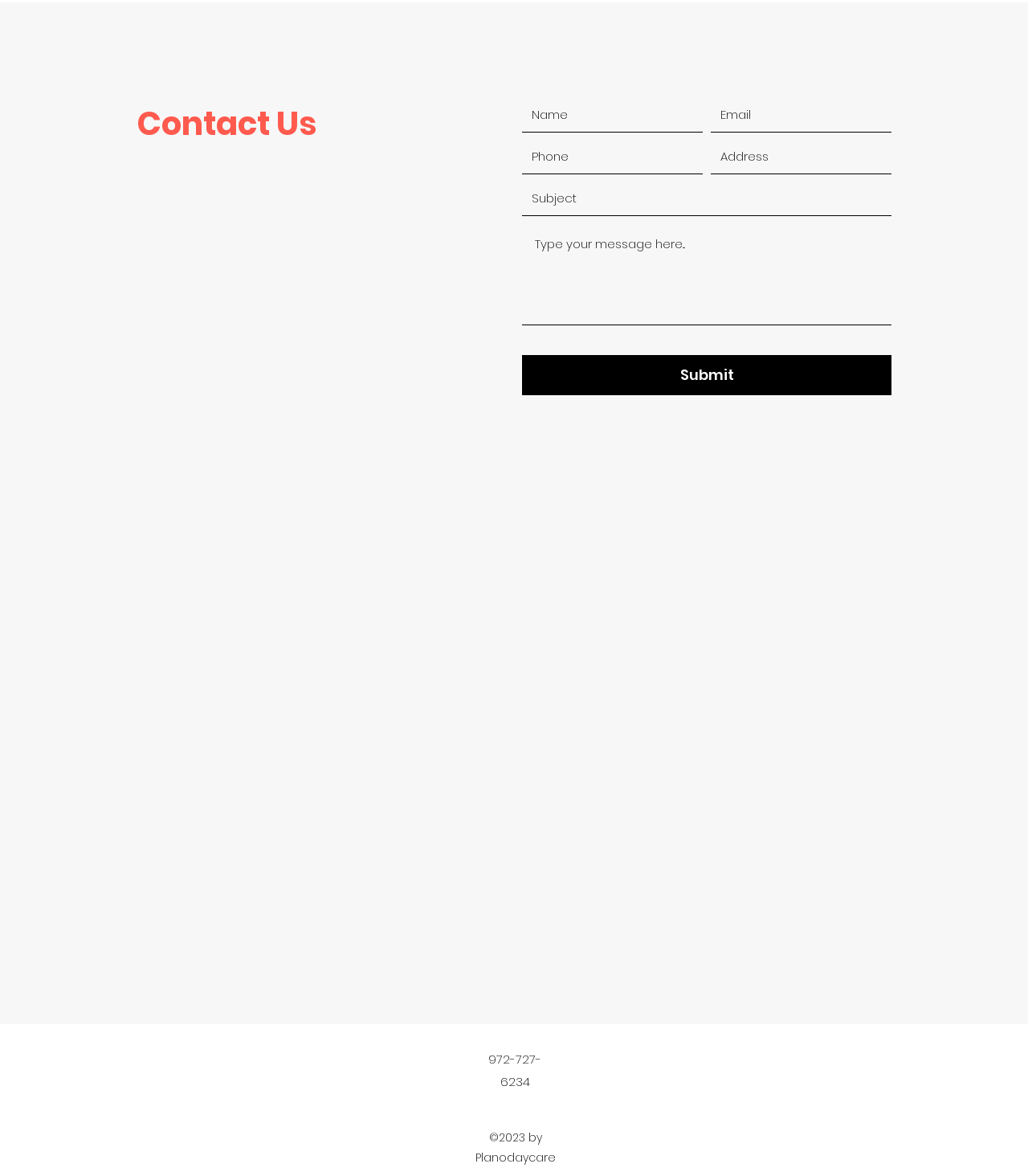How many text fields are required?
Respond with a short answer, either a single word or a phrase, based on the image.

2